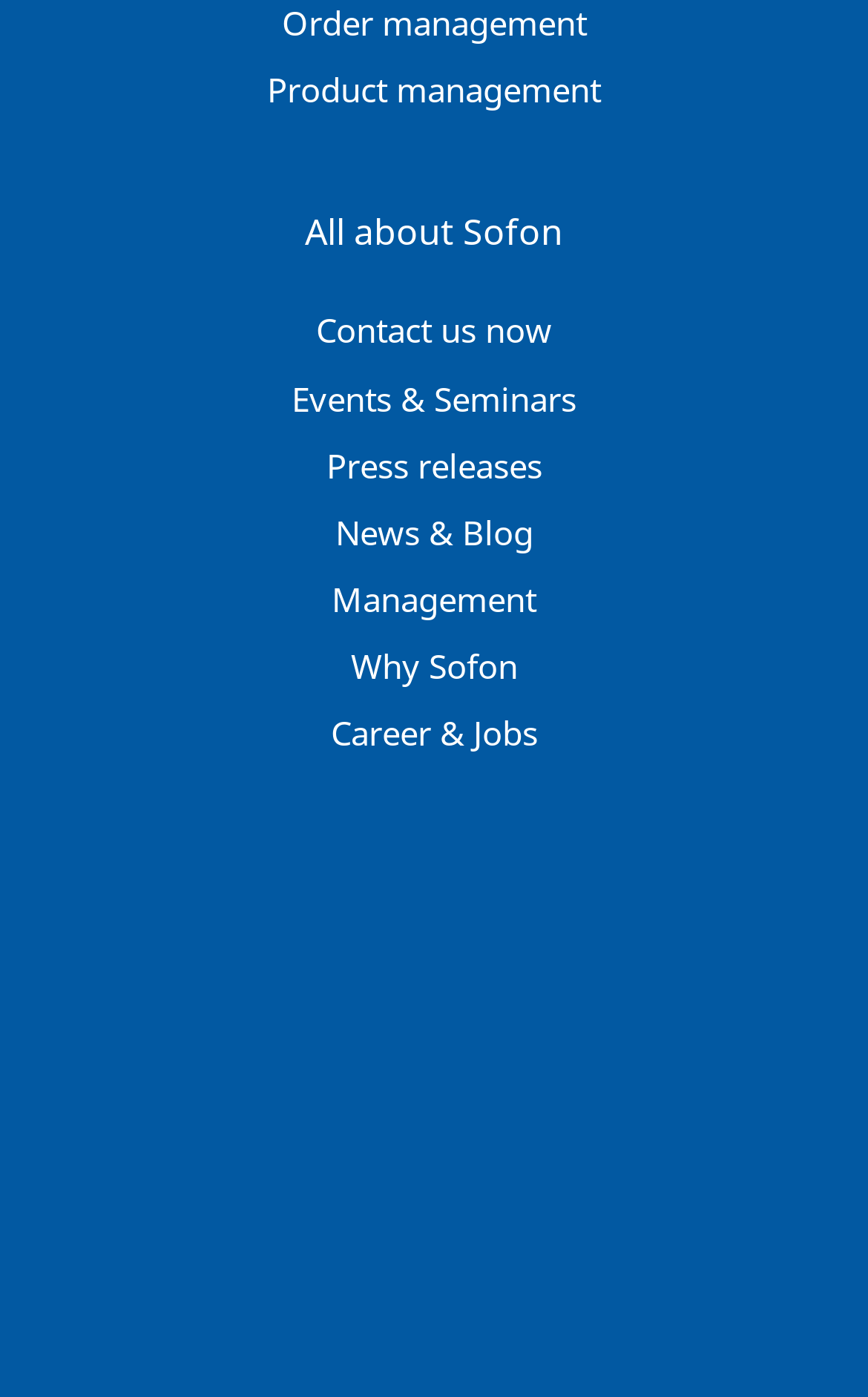Can you find the bounding box coordinates for the element to click on to achieve the instruction: "View news and blog"?

[0.038, 0.36, 0.962, 0.401]